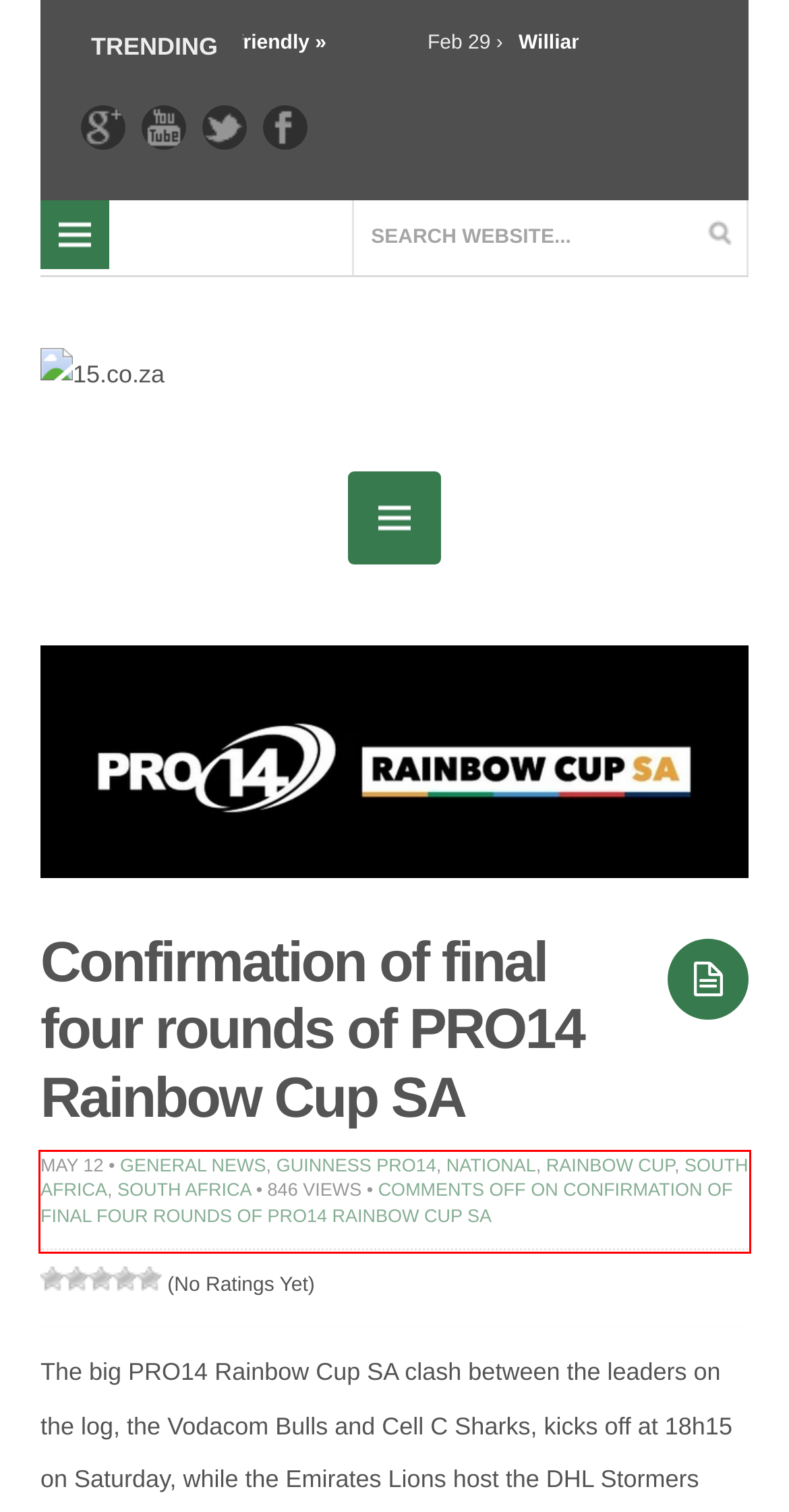Within the screenshot of the webpage, there is a red rectangle. Please recognize and generate the text content inside this red bounding box.

MAY 12 • GENERAL NEWS, GUINNESS PRO14, NATIONAL, RAINBOW CUP, SOUTH AFRICA, SOUTH AFRICA • 846 VIEWS • COMMENTS OFF ON CONFIRMATION OF FINAL FOUR ROUNDS OF PRO14 RAINBOW CUP SA